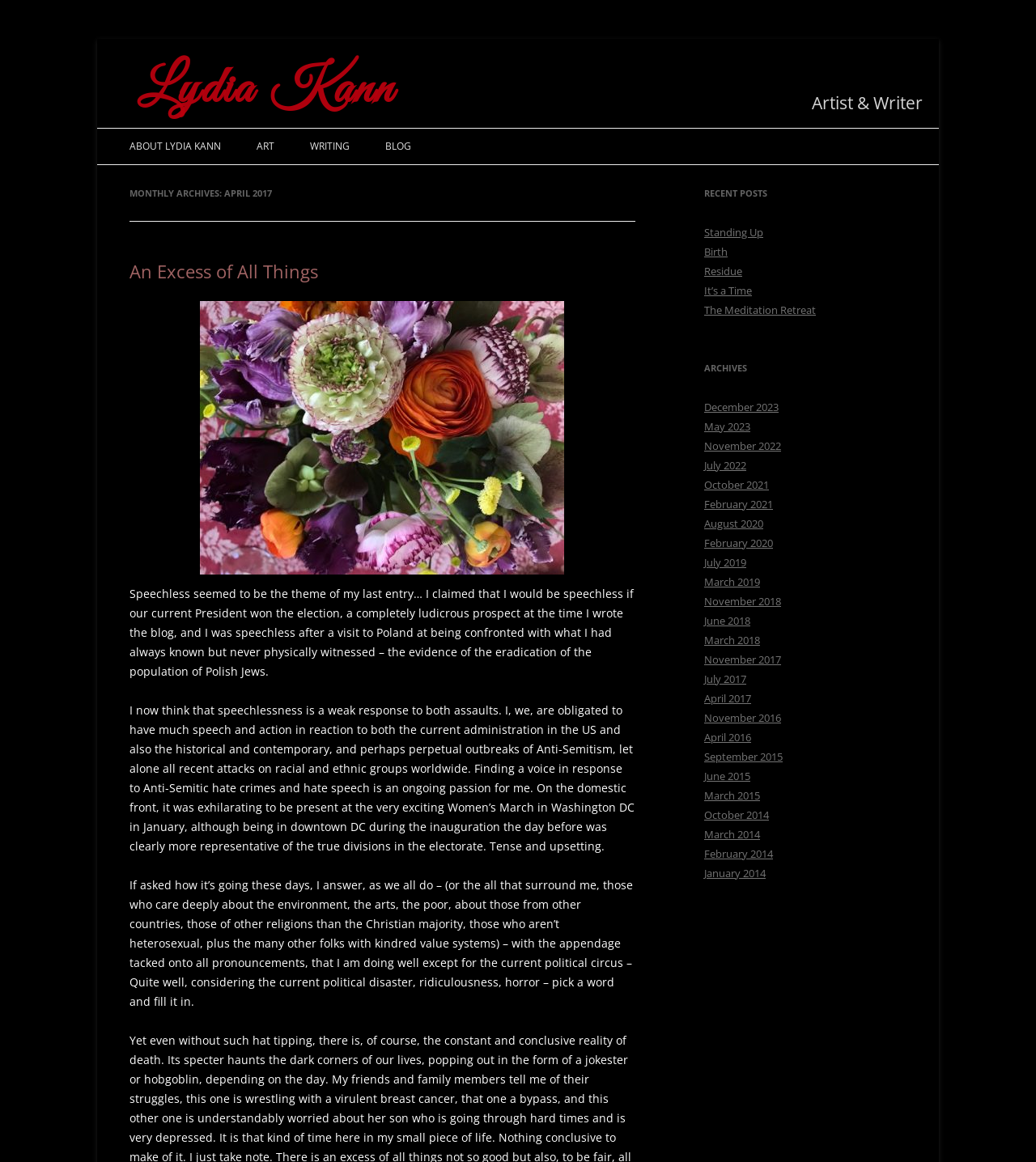What is the month and year of the blog post?
Please utilize the information in the image to give a detailed response to the question.

The answer can be found in the heading element 'MONTHLY ARCHIVES: APRIL 2017' which is located at the top of the blog post section, indicating that the month and year of the blog post is April 2017.